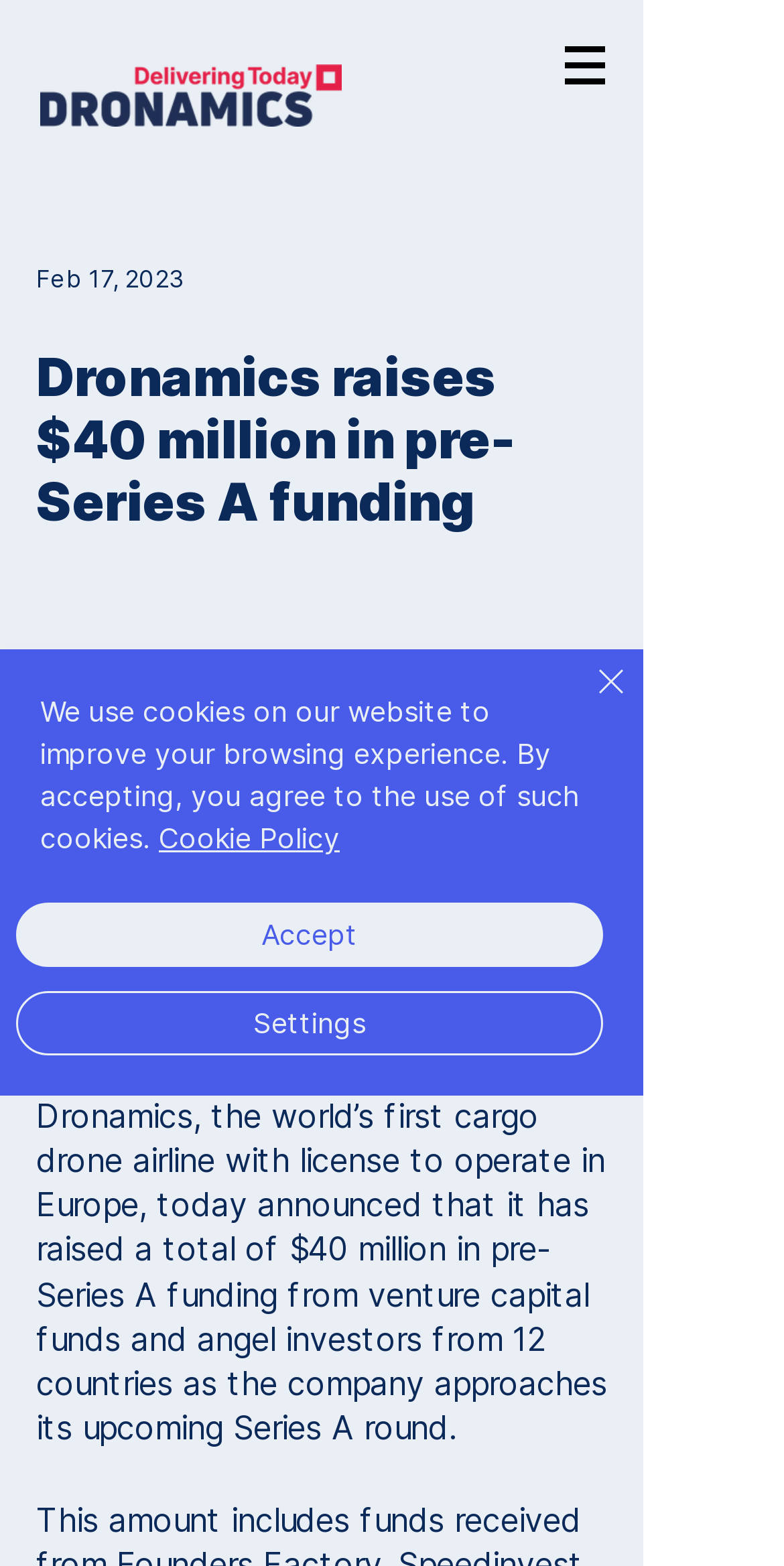With reference to the screenshot, provide a detailed response to the question below:
How much funding did Dronamics raise?

I found the amount of funding raised by Dronamics by reading the main heading of the webpage which states 'Dronamics raises $40 million in pre-Series A funding'.